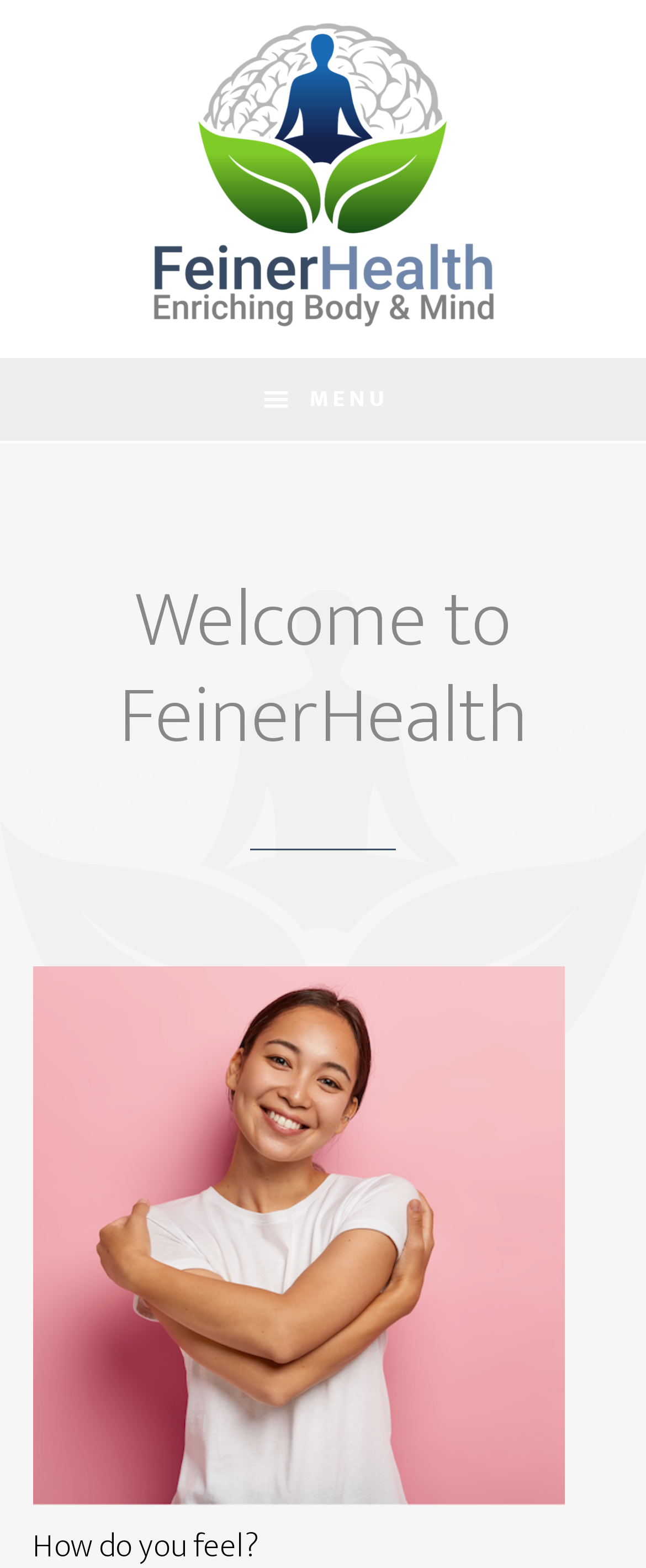Refer to the screenshot and answer the following question in detail:
How many headings are on the webpage?

There are two headings on the webpage: 'FEINERHEALTH' and 'Welcome to FeinerHealth'. The first heading is a level 1 heading and serves as the title of the webpage, while the second heading is a level 2 heading and provides a welcome message.